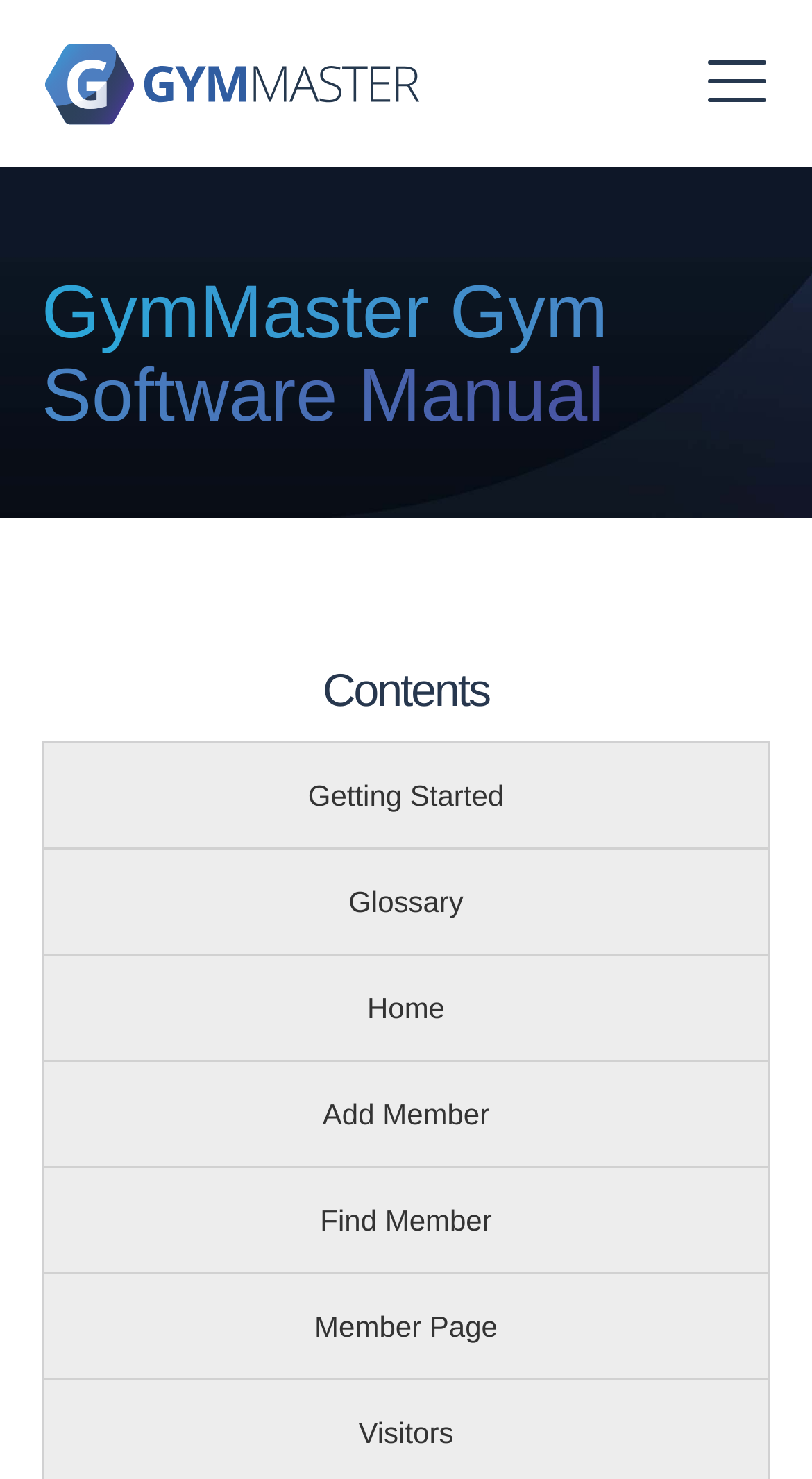Identify the bounding box for the element characterized by the following description: "Glossary".

[0.054, 0.574, 0.946, 0.646]